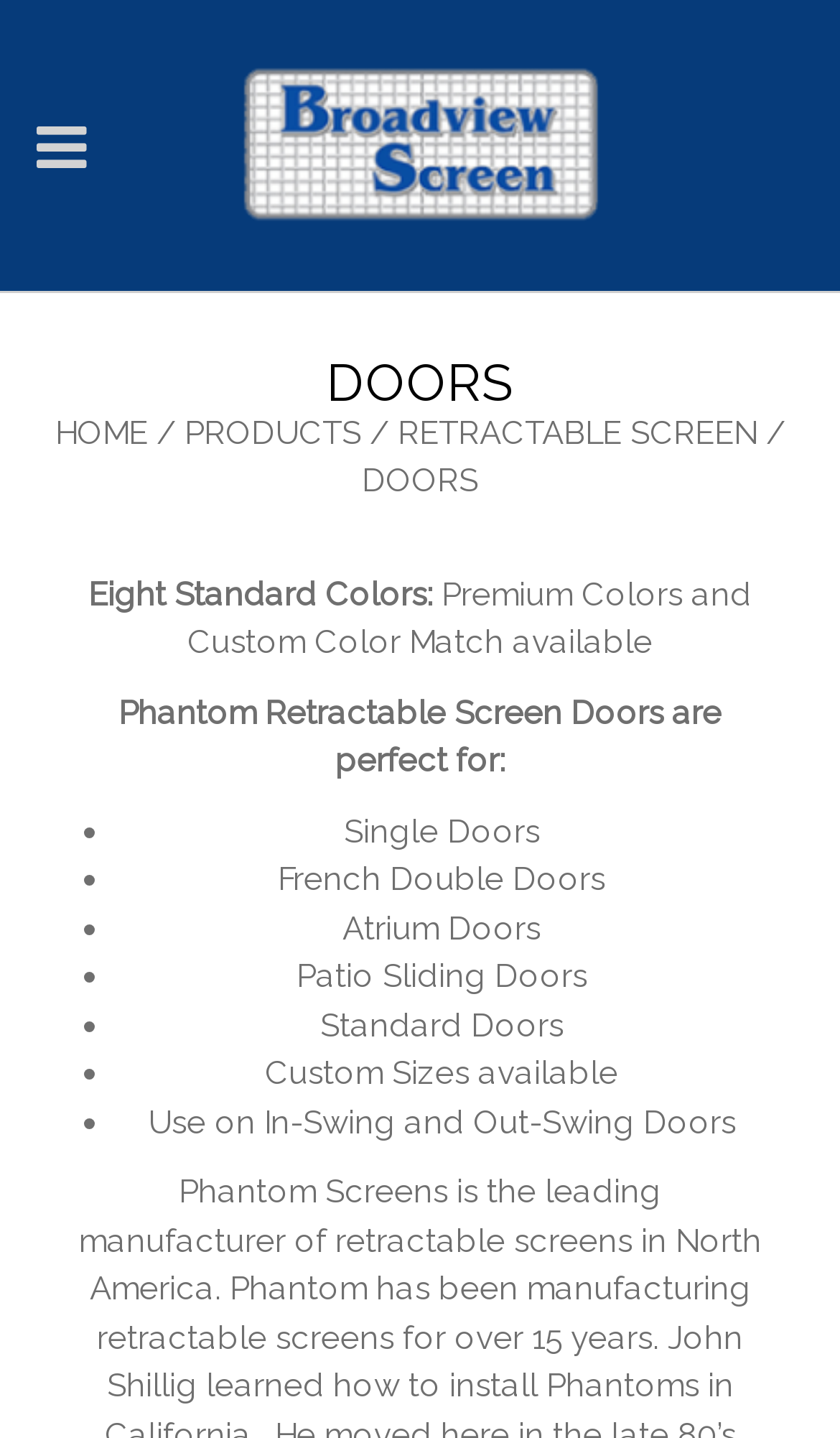Create a detailed narrative describing the layout and content of the webpage.

The webpage is about Retractable Screen Doors from Broadview Screen. At the top, there is a logo image of Broadview Screen, accompanied by a link with the same name. Below the logo, there is a heading that reads "DOORS". 

To the right of the logo, there is a navigation menu with links to "HOME", "PRODUCTS", and "RETRACTABLE SCREEN". The menu is separated from the logo by a slash symbol. 

Below the navigation menu, there is a section that describes the features of Phantom Retractable Screen Doors. It starts with a heading that reads "DOORS" again, followed by a paragraph of text that mentions eight standard colors and the availability of premium colors and custom color match. 

The next section lists the types of doors that Phantom Retractable Screen Doors are perfect for, including single doors, French double doors, atrium doors, patio sliding doors, standard doors, and custom sizes. Each item in the list is preceded by a bullet point. 

Throughout the webpage, the text is arranged in a clear and organized manner, making it easy to read and understand.